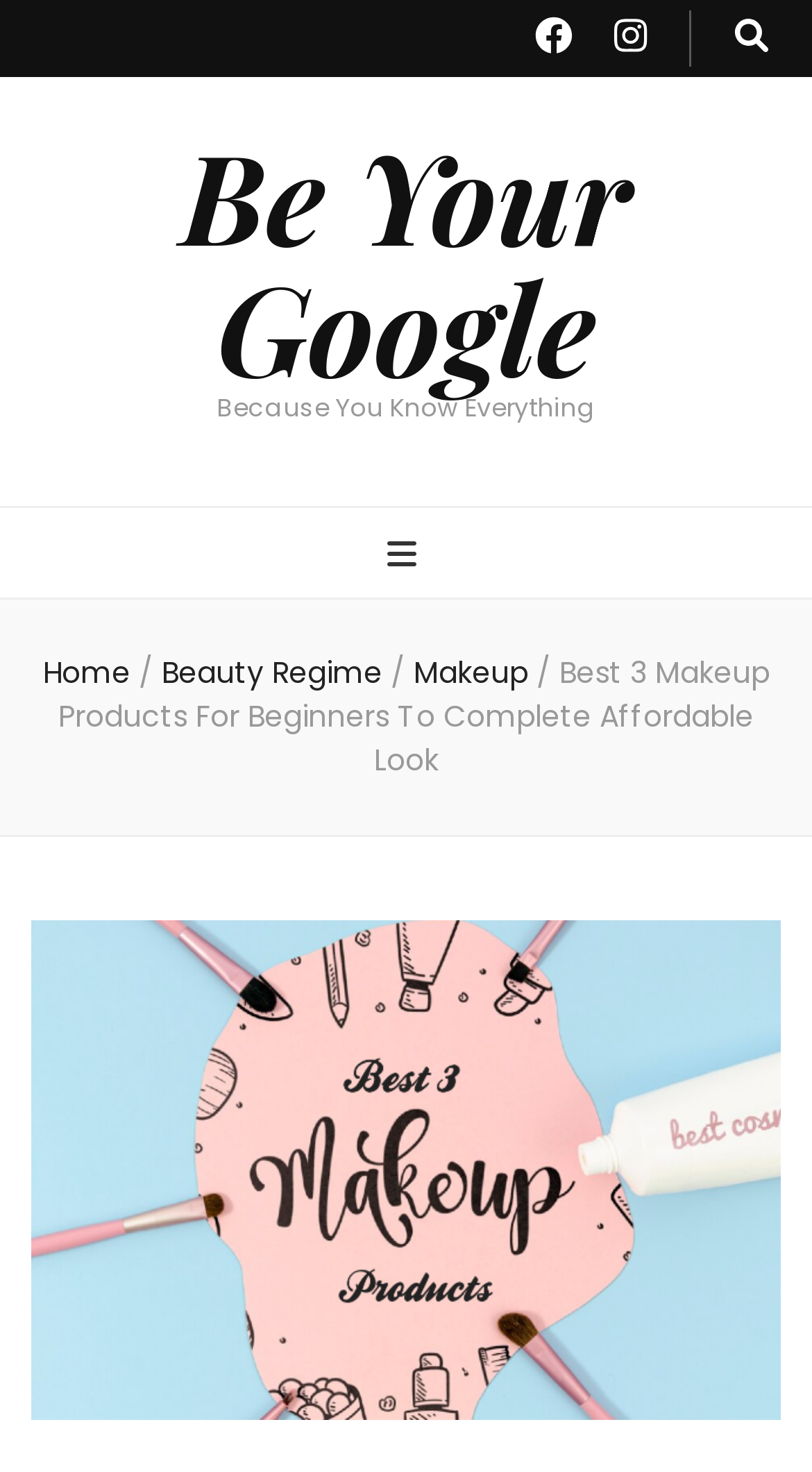Answer the question below using just one word or a short phrase: 
How many menu items are there?

5